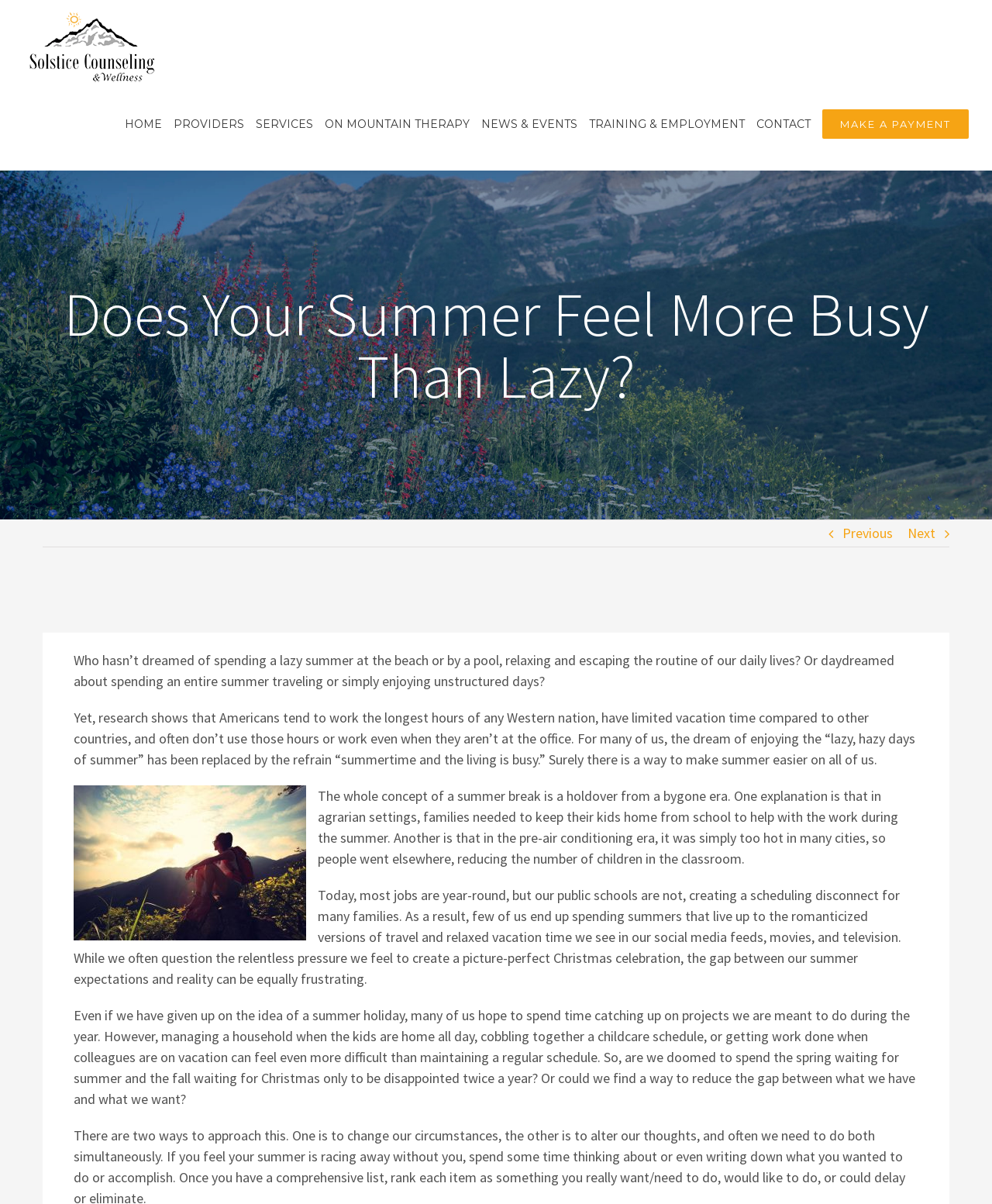Locate the bounding box coordinates of the clickable region necessary to complete the following instruction: "Go to HOME page". Provide the coordinates in the format of four float numbers between 0 and 1, i.e., [left, top, right, bottom].

[0.126, 0.071, 0.163, 0.135]